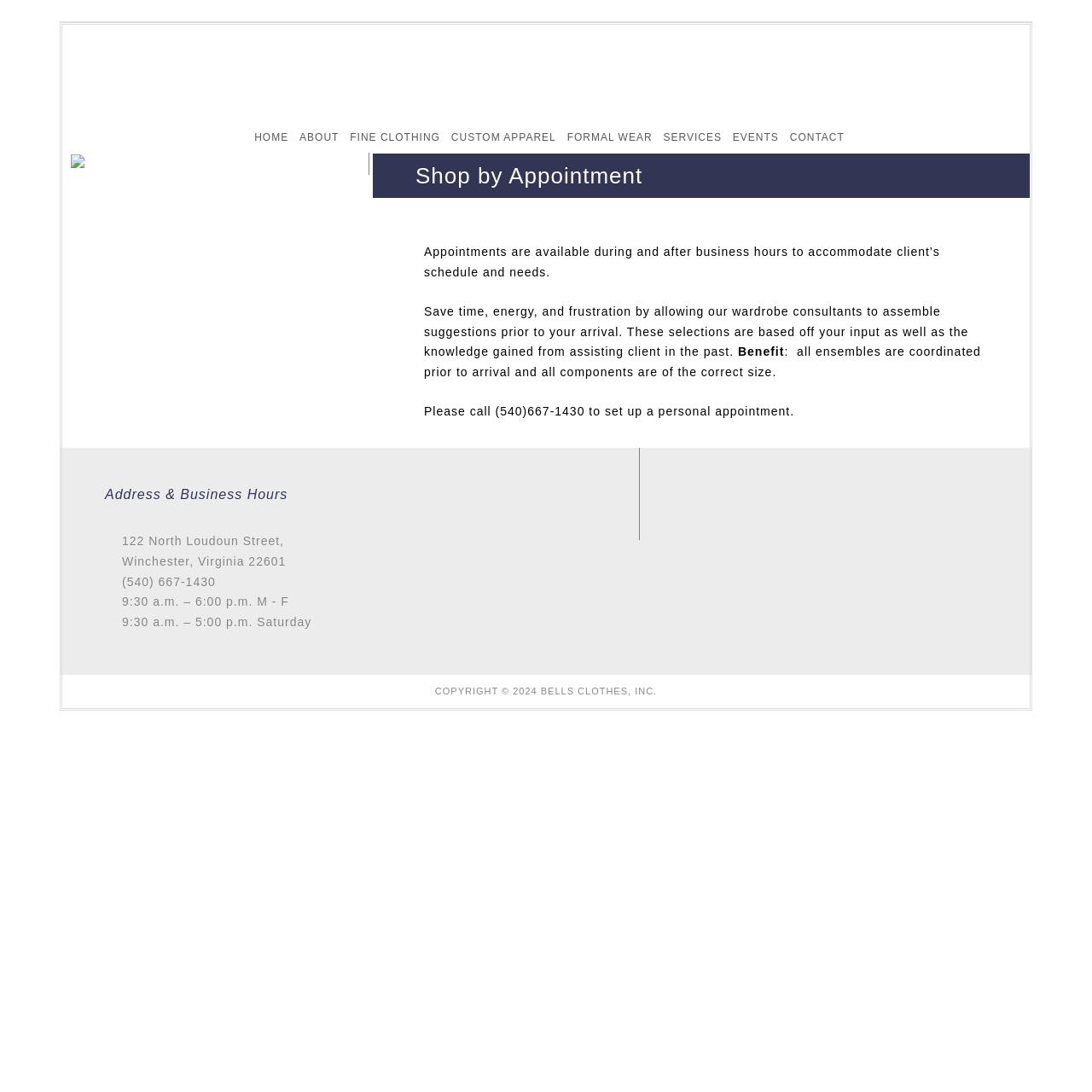Please identify and generate the text content of the webpage's main heading.

Shop by Appointment